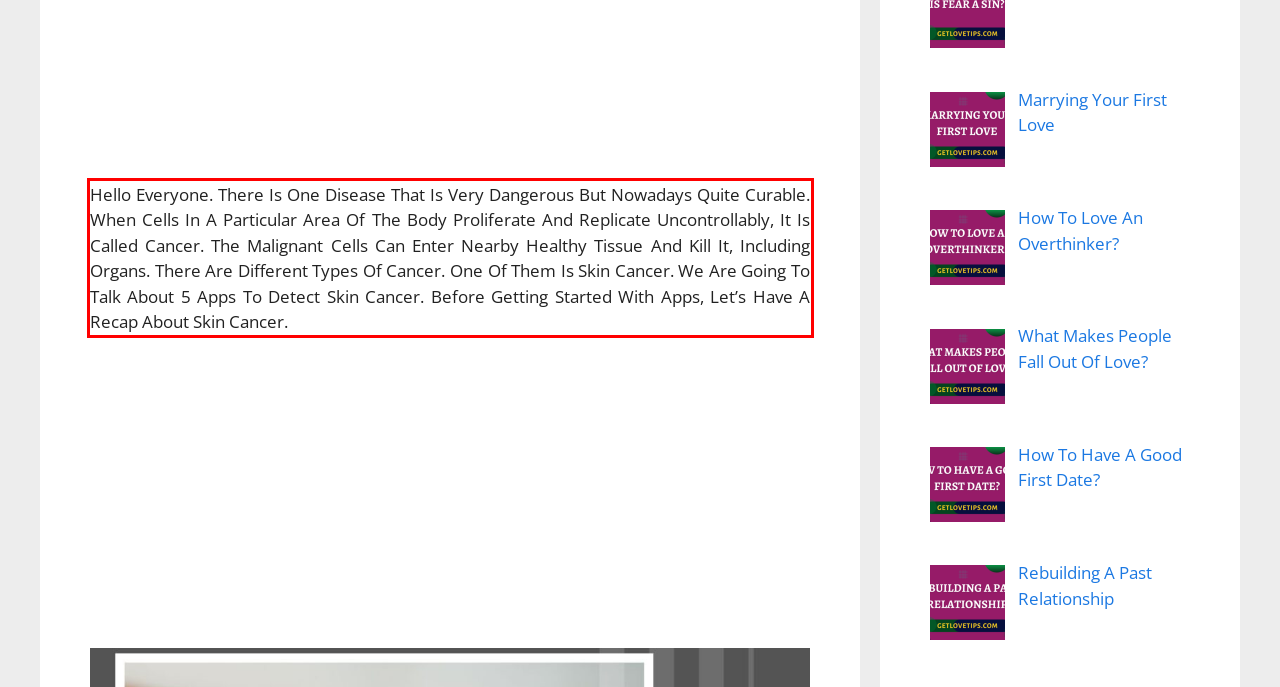Examine the webpage screenshot and use OCR to obtain the text inside the red bounding box.

Hello Everyone. There Is One Disease That Is Very Dangerous But Nowadays Quite Curable. When Cells In A Particular Area Of The Body Proliferate And Replicate Uncontrollably, It Is Called Cancer. The Malignant Cells Can Enter Nearby Healthy Tissue And Kill It, Including Organs. There Are Different Types Of Cancer. One Of Them Is Skin Cancer. We Are Going To Talk About 5 Apps To Detect Skin Cancer. Before Getting Started With Apps, Let’s Have A Recap About Skin Cancer.